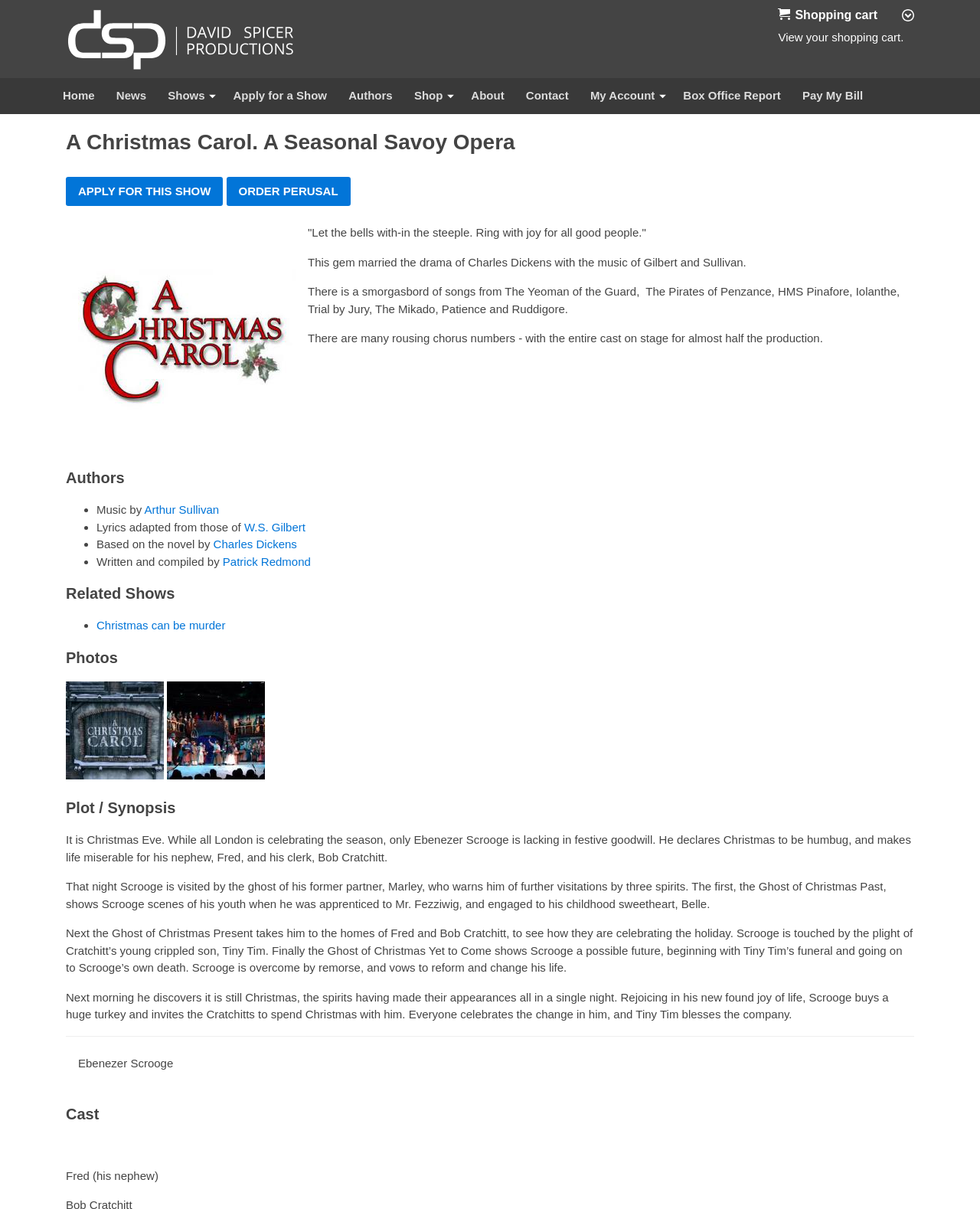How many spirits visit Scrooge?
Please answer the question as detailed as possible.

The information about the plot of the show can be found in the section with the heading 'Plot / Synopsis'. There, it is described that Scrooge is visited by three spirits: the Ghost of Christmas Past, the Ghost of Christmas Present, and the Ghost of Christmas Yet to Come.